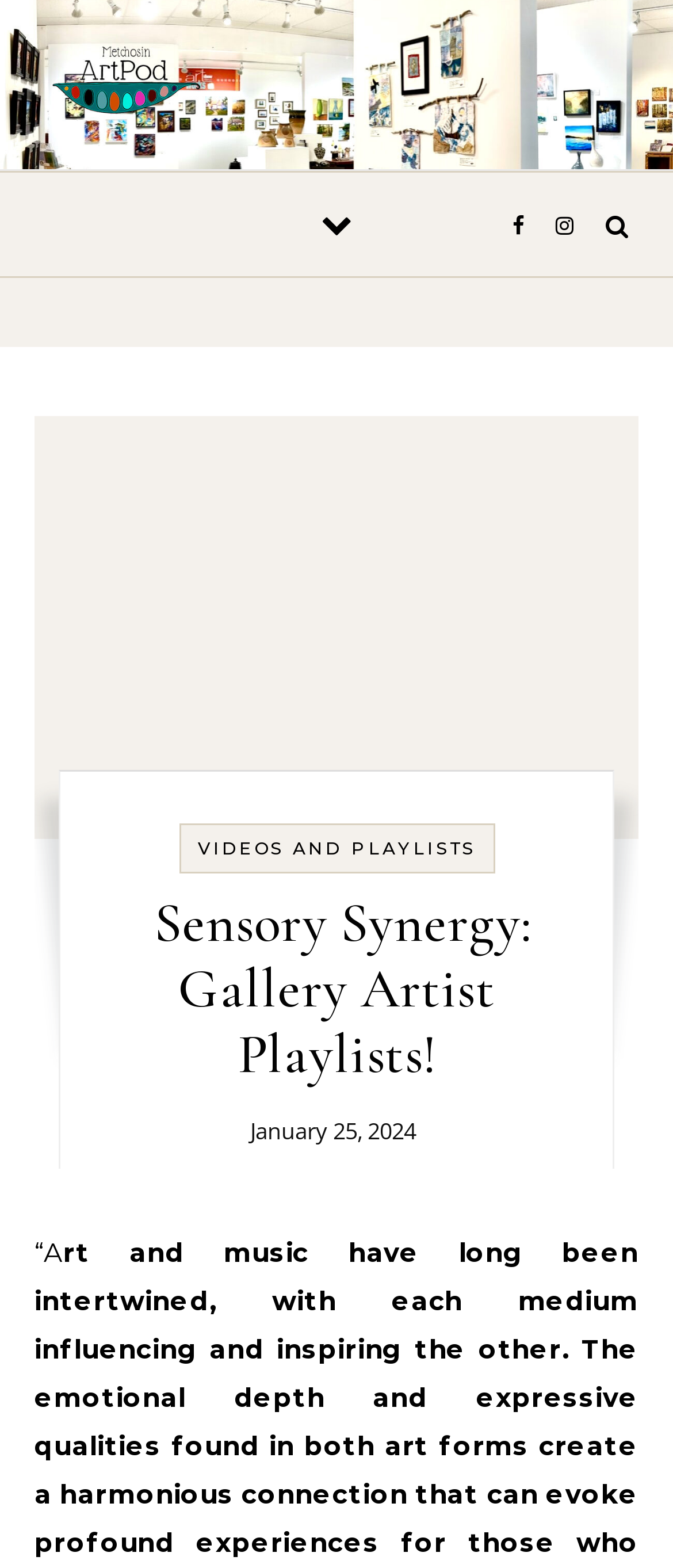What is the text of the heading below the top section?
Please provide a comprehensive answer to the question based on the webpage screenshot.

I found a heading element with bounding box coordinates [0.128, 0.568, 0.872, 0.693] which has the text 'Sensory Synergy: Gallery Artist Playlists!'.